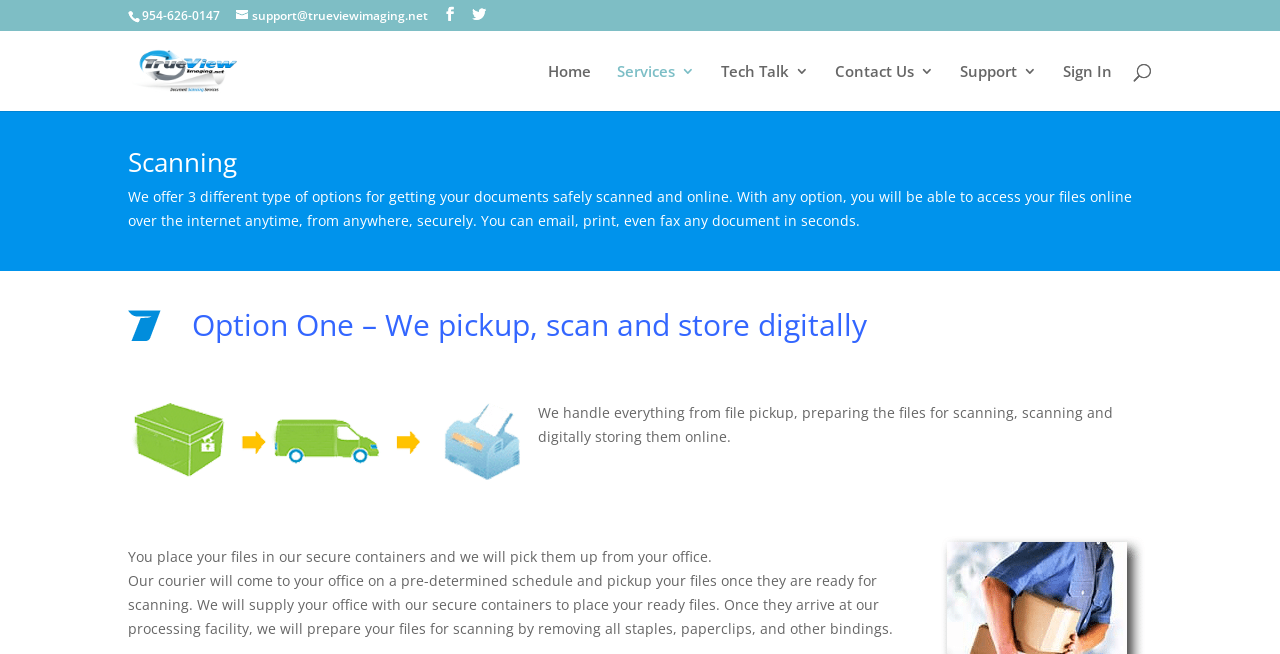Provide the bounding box coordinates for the UI element that is described by this text: "alt="TrueView Imaging"". The coordinates should be in the form of four float numbers between 0 and 1: [left, top, right, bottom].

[0.103, 0.091, 0.274, 0.12]